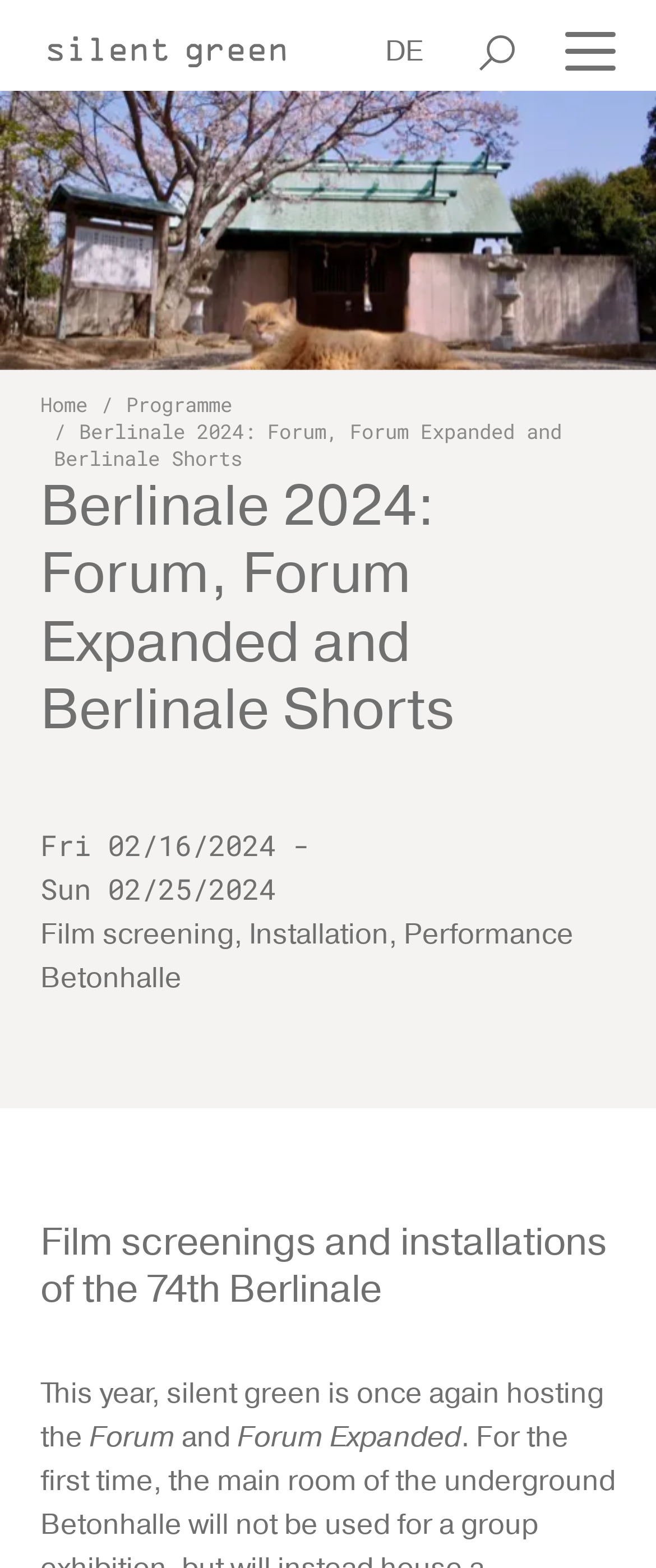Please identify the bounding box coordinates of the clickable area that will allow you to execute the instruction: "Switch to German language".

[0.587, 0.017, 0.644, 0.049]